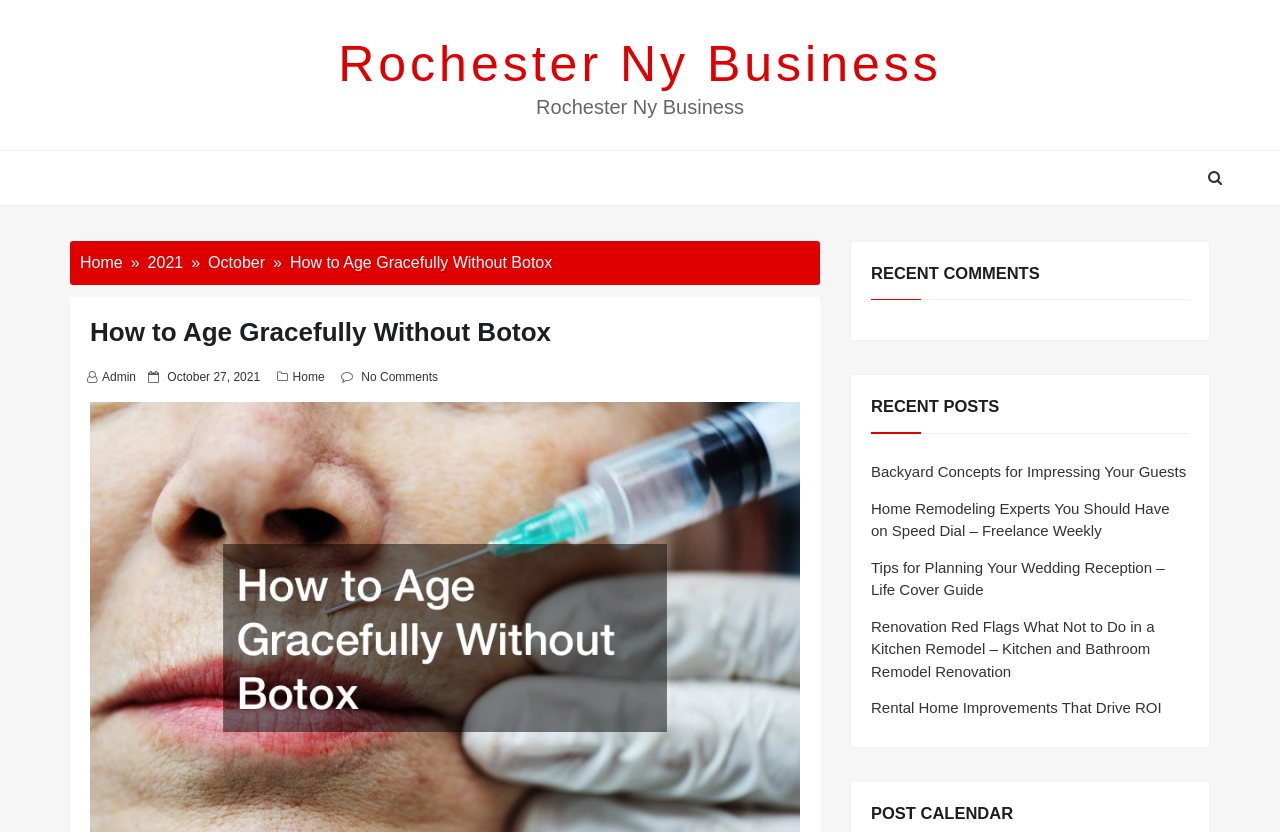Refer to the image and provide an in-depth answer to the question: 
How many recent comments are there?

I found this answer by looking at the 'RECENT COMMENTS' section, which includes a link with the text 'No Comments'.